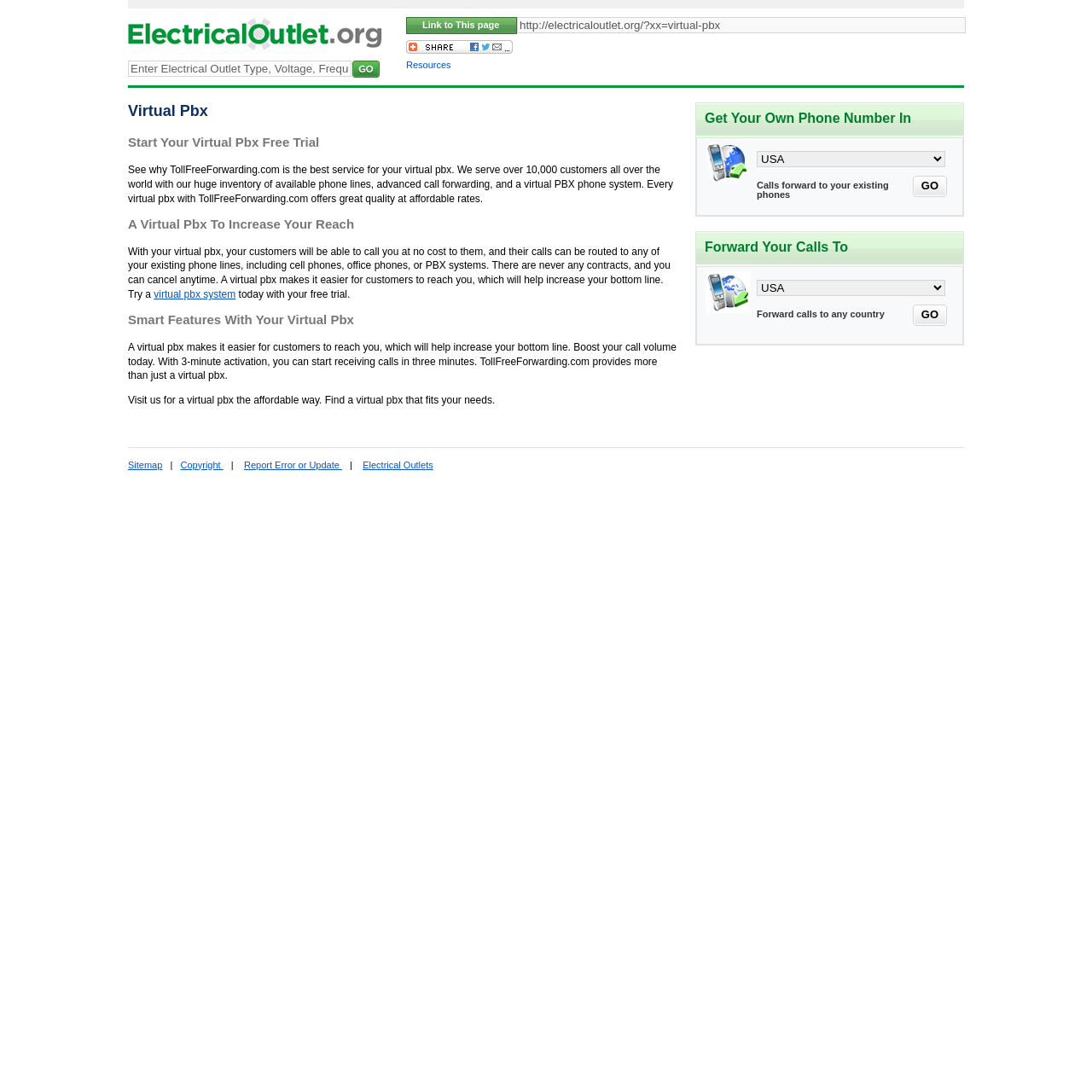Identify the bounding box coordinates of the clickable region to carry out the given instruction: "Visit SOFTWARE page".

None